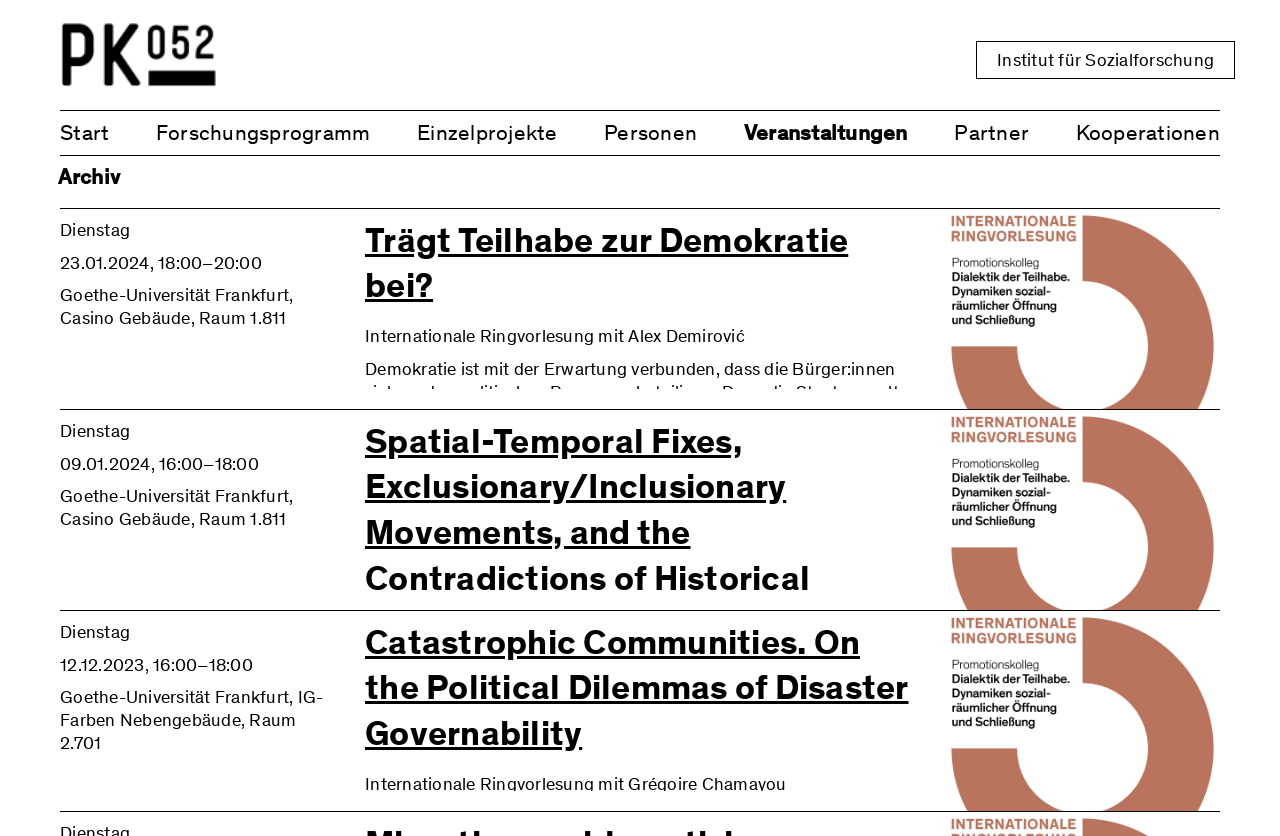Locate the bounding box coordinates of the element that needs to be clicked to carry out the instruction: "Click the 'Trägt Teilhabe zur Demokratie bei?' link". The coordinates should be given as four float numbers ranging from 0 to 1, i.e., [left, top, right, bottom].

[0.285, 0.26, 0.663, 0.37]